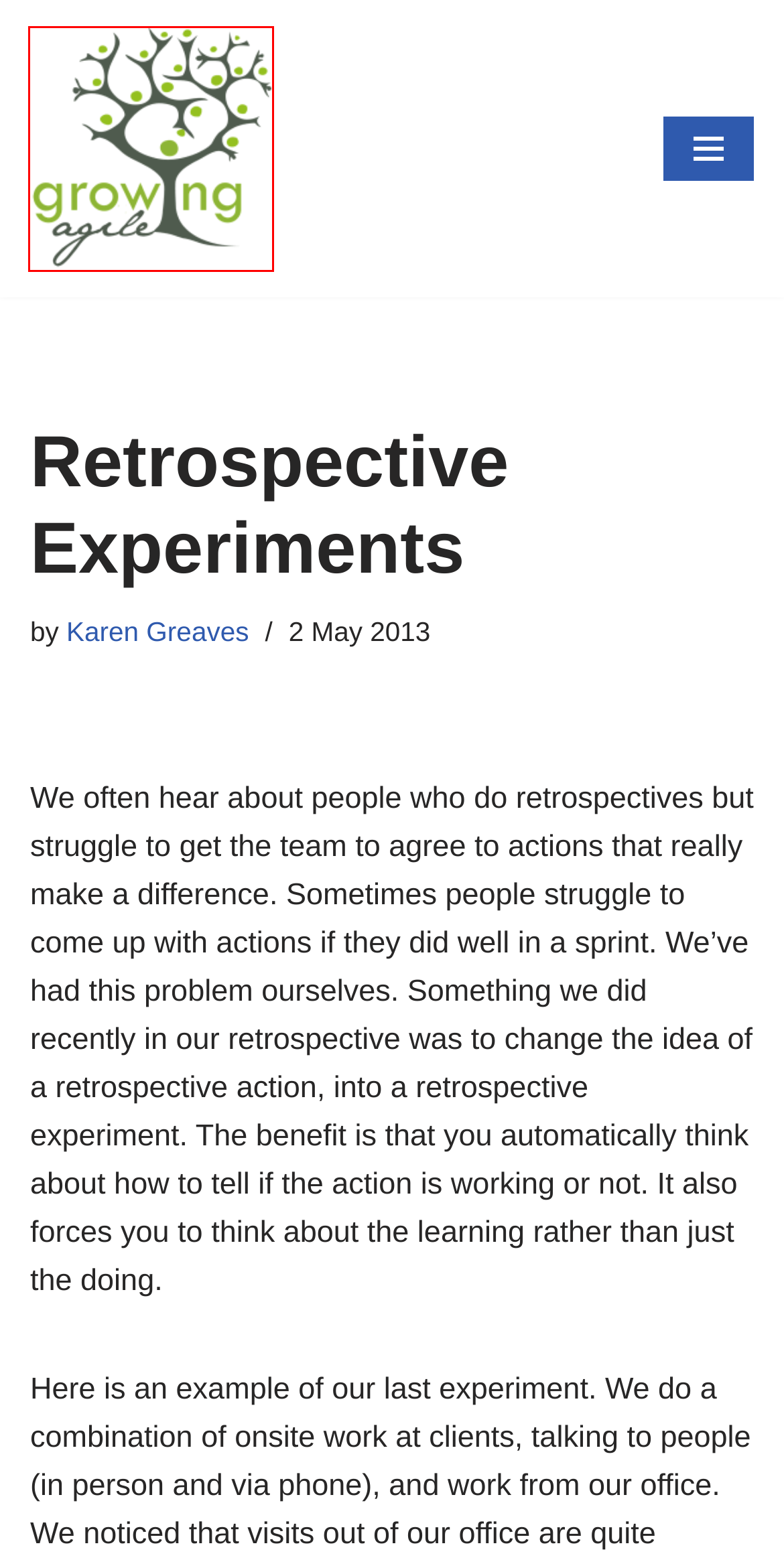Given a screenshot of a webpage with a red bounding box highlighting a UI element, choose the description that best corresponds to the new webpage after clicking the element within the red bounding box. Here are your options:
A. Karen Greaves - Growing Agile
B. improvement - Growing Agile
C. Time-Crunched? How to do less, not more. - Growing Agile
D. Growing Agile - Fresh ideas to amplify your agile journey
E. facilitation - Growing Agile
F. How to focus quarterly planning on outcomes over outputs
G. Blog Tool, Publishing Platform, and CMS – WordPress.org
H. Neve - Fast & Lightweight WordPress Theme Ideal for Any Website

D